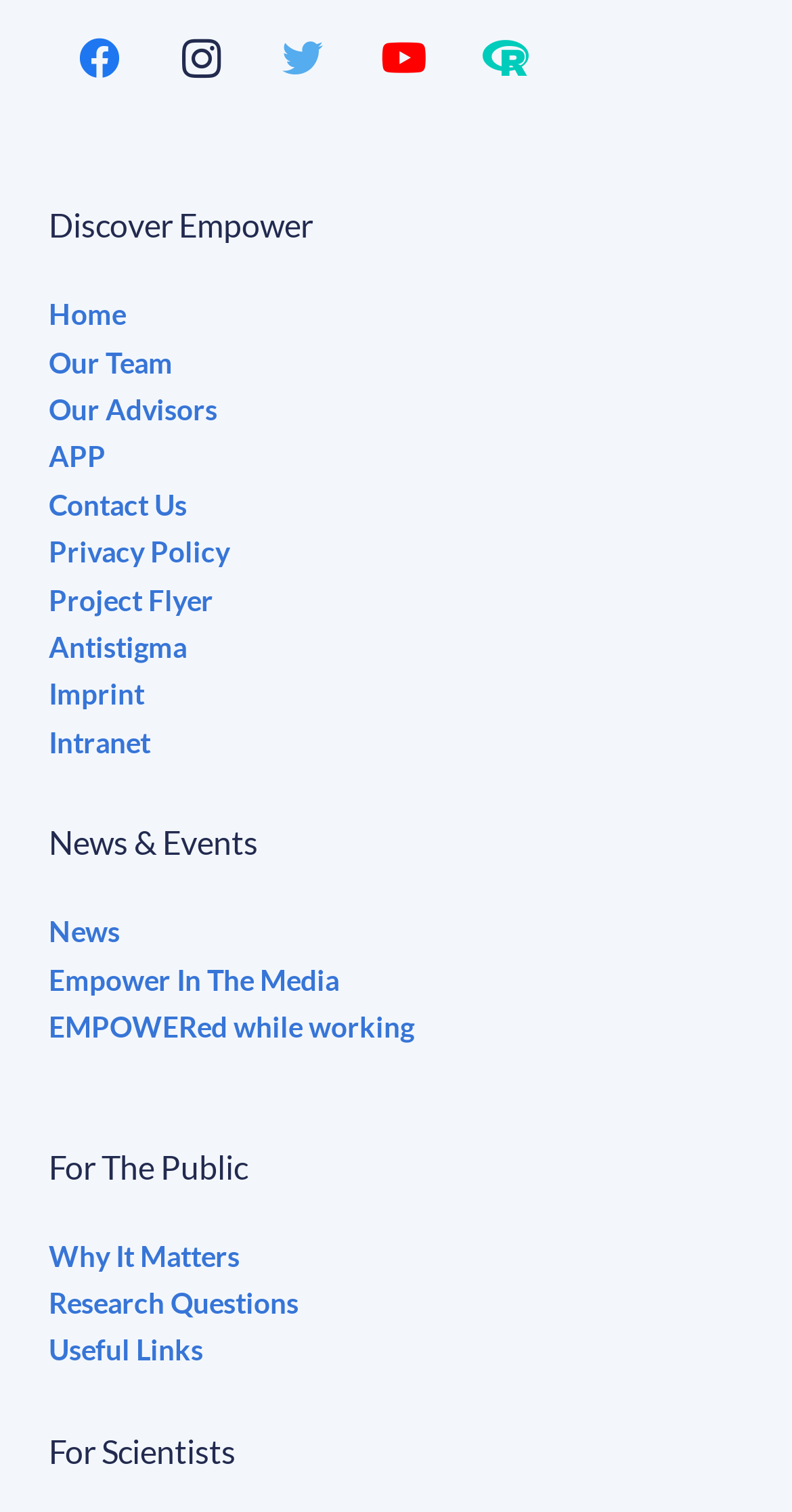Please predict the bounding box coordinates of the element's region where a click is necessary to complete the following instruction: "explore For Scientists section". The coordinates should be represented by four float numbers between 0 and 1, i.e., [left, top, right, bottom].

[0.062, 0.947, 0.297, 0.972]